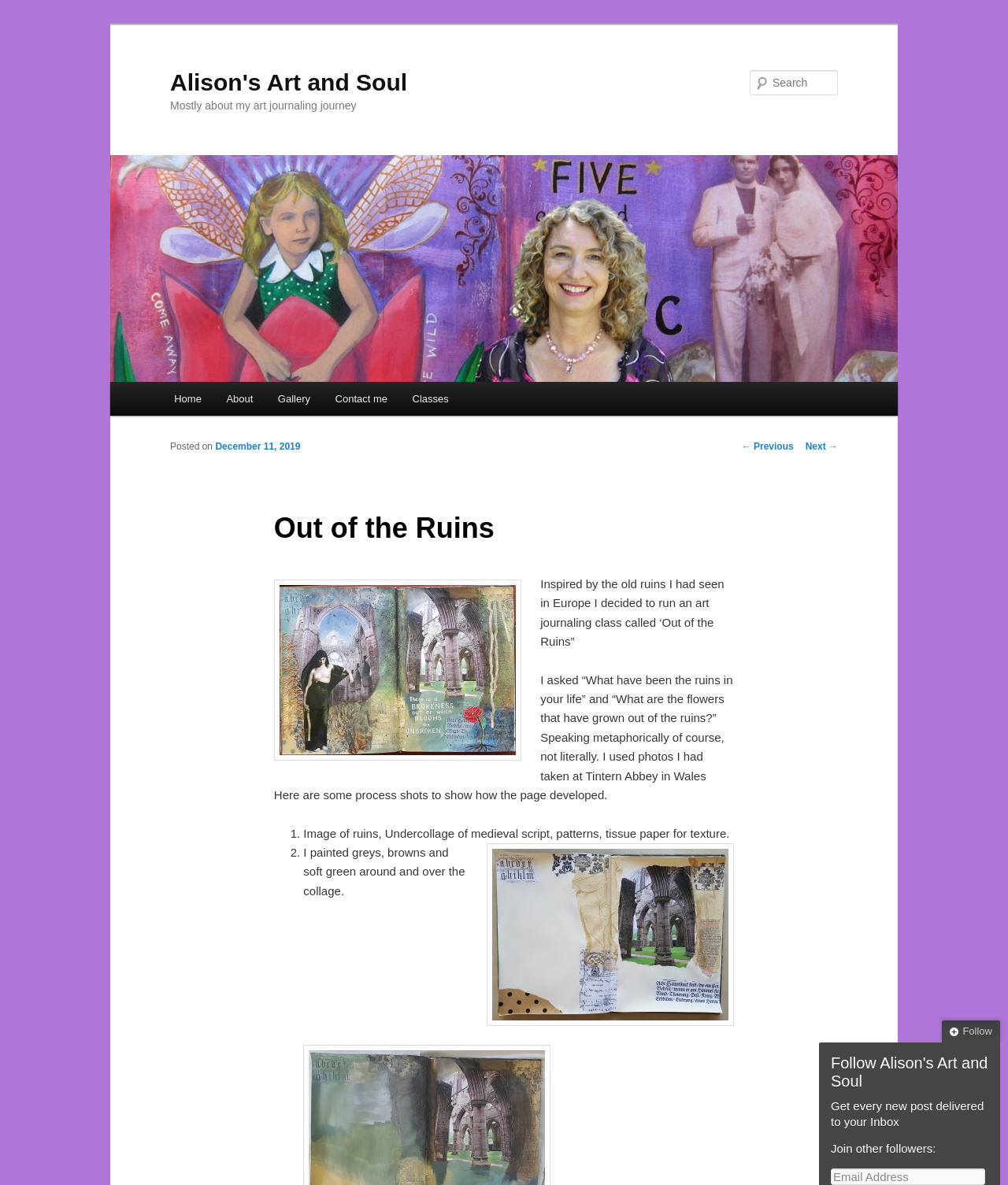Describe the webpage in detail, including text, images, and layout.

The webpage is titled "Out of the Ruins | Alison's Art and Soul" and features a prominent header with a link to the website's main page. Below the header, there is a search bar with a "Search" label and a textbox to input search queries.

To the left of the search bar, there is a main menu with links to "Home", "About", "Gallery", "Contact me", and "Classes". Below the main menu, there is a section with a heading "Out of the Ruins" and a subheading "Posted on December 11, 2019". This section features an image of "Ruins finished" and a block of text that describes an art journaling class inspired by old European ruins.

The text block is followed by a series of process shots, including an image of "Ruins first", and a list of steps to create the art piece, including adding medieval script, patterns, and tissue paper for texture. The list is numbered with markers "1." and "2.".

At the bottom of the page, there is a section with a heading "Follow Alison's Art and Soul" and a call-to-action to "Get every new post delivered to your Inbox" by joining other followers. This section includes a textbox to input an email address and a label "Email Address".

Throughout the page, there are several images, including the website's logo, which is an image with the text "Alison's Art and Soul". The overall layout is organized, with clear headings and concise text, making it easy to navigate and read.